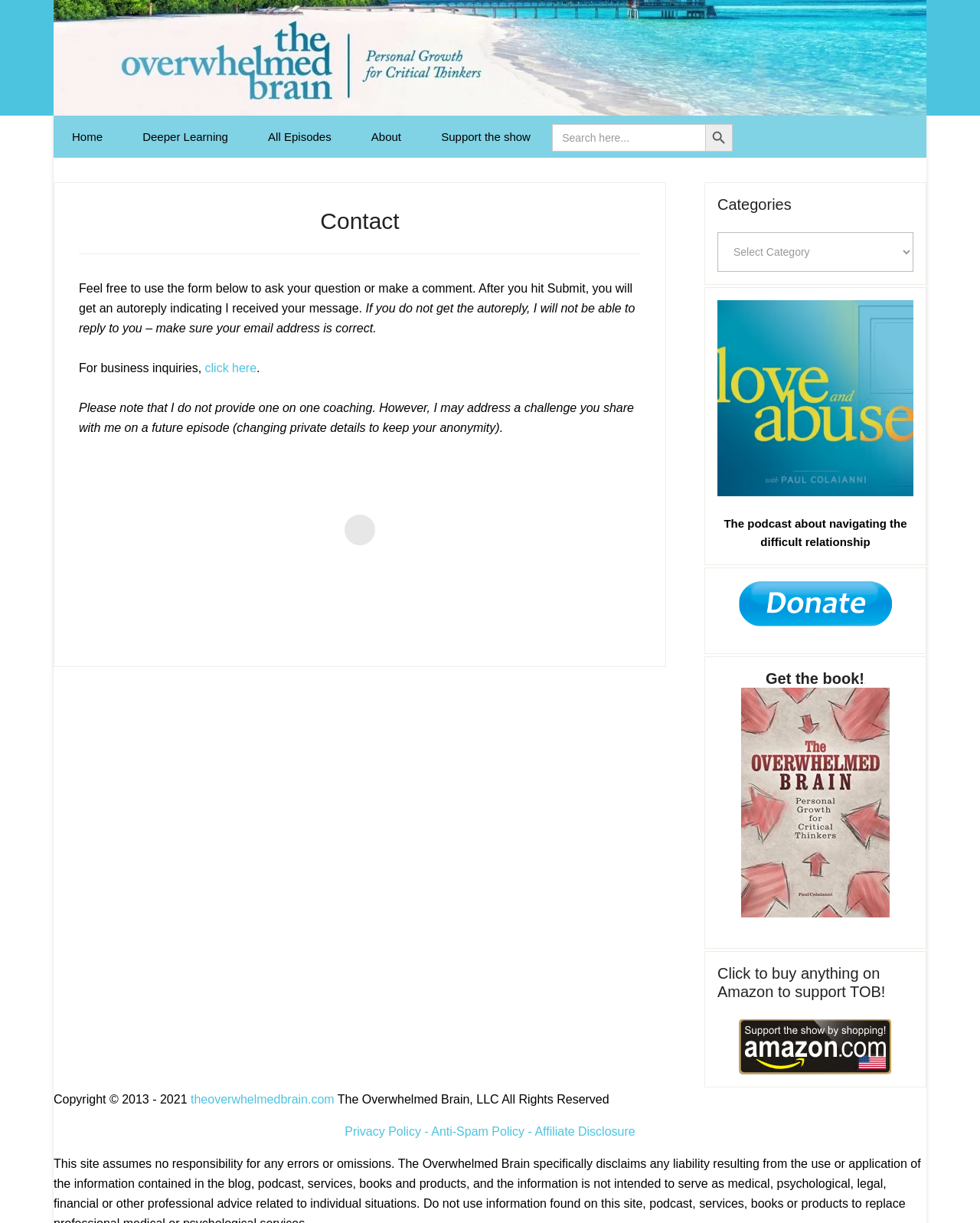Create a detailed narrative describing the layout and content of the webpage.

The webpage is titled "Contact - The Overwhelmed Brain" and has a navigation menu at the top with five links: "Home", "Deeper Learning", "All Episodes", "About", and "Support the show". Below the navigation menu, there is a search bar with a search button and a magnifying glass icon.

The main content of the page is divided into two sections. On the left side, there is a contact form with a heading "Contact" and a paragraph of text explaining how to use the form. Below the paragraph, there are two more paragraphs of text, one explaining the importance of providing a correct email address and another mentioning that the website does not provide one-on-one coaching.

On the right side, there is a sidebar with several sections. The first section is titled "Categories" and has a dropdown menu. Below the categories section, there are several links with images, including "Love and Abuse", "Get the book!", and "Click to buy anything on Amazon to support TOB!". The sidebar also has a section with links to "Privacy Policy", "Anti-Spam Policy", and "Affiliate Disclosure" at the bottom.

At the very bottom of the page, there is a copyright notice with a link to the website's homepage.